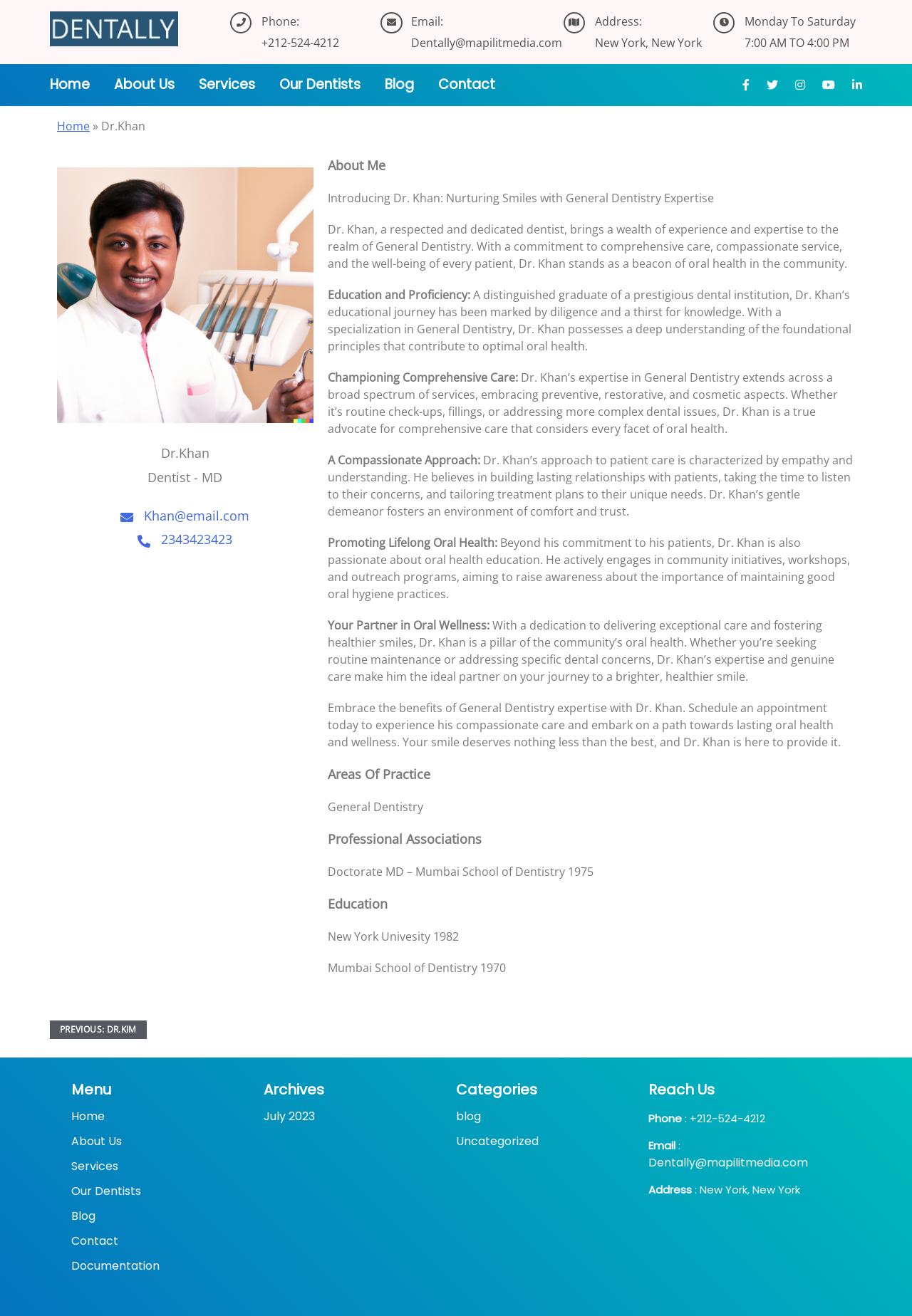Give the bounding box coordinates for the element described by: "Previous: Dr.Kim".

[0.055, 0.775, 0.161, 0.789]